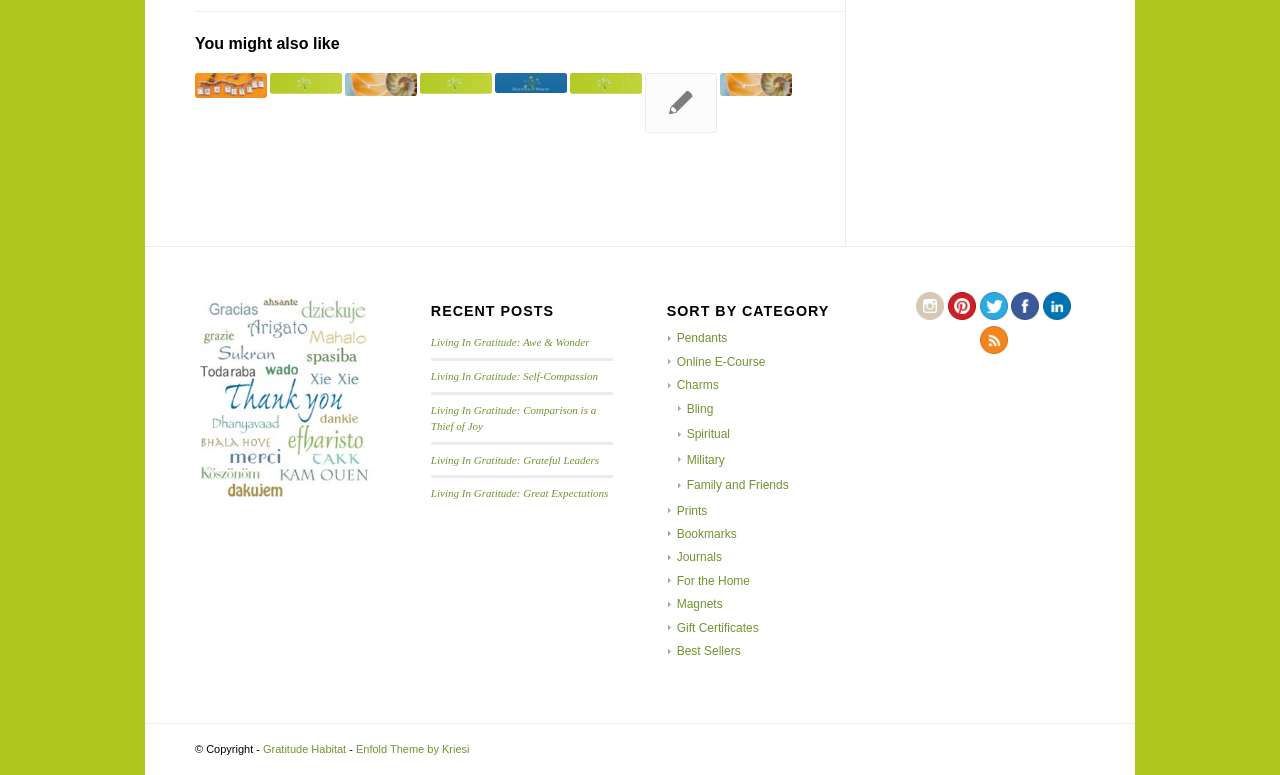Give a one-word or short phrase answer to this question: 
How many links are under the 'RECENT POSTS' section?

5